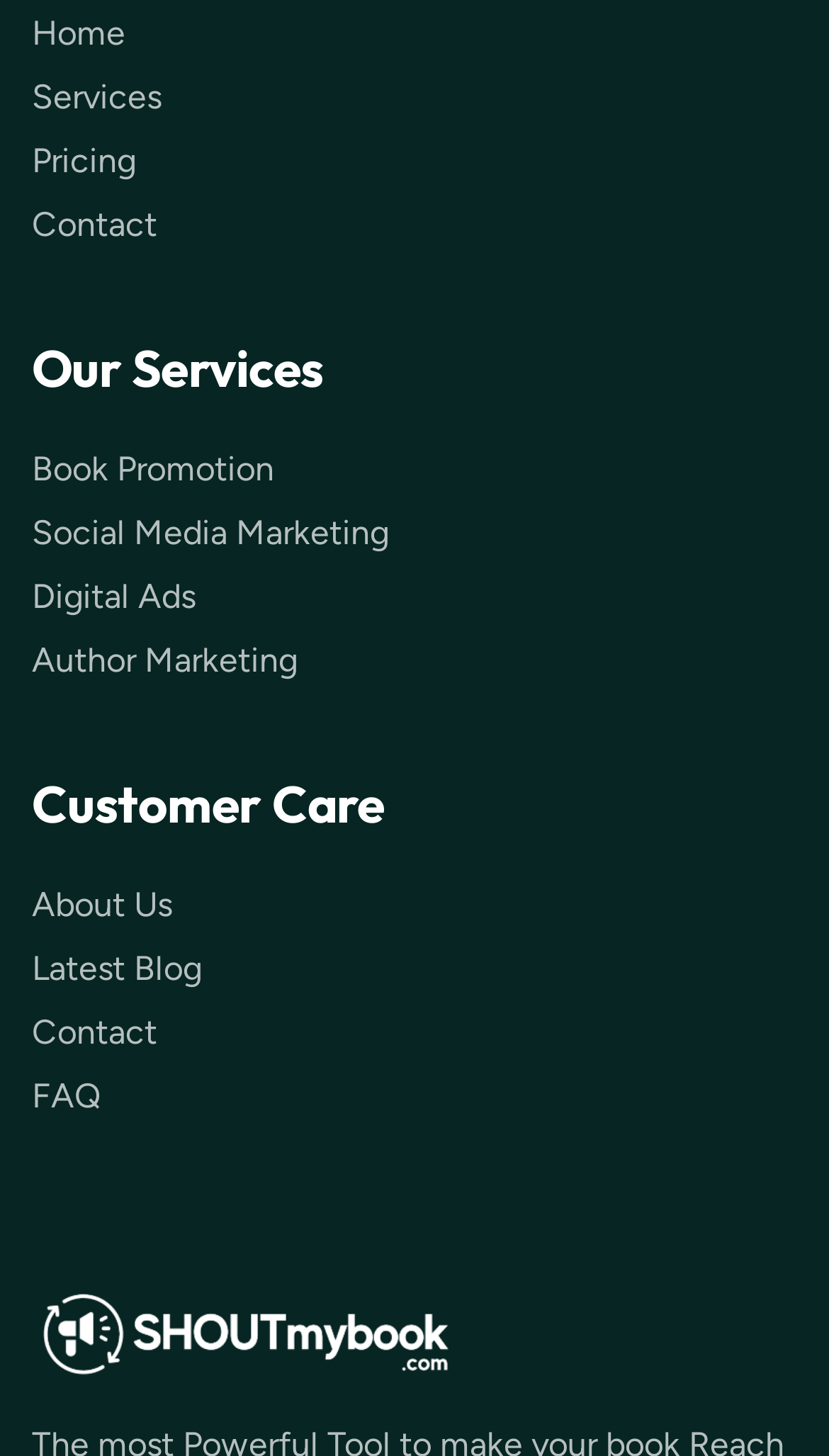Find the bounding box coordinates for the HTML element described as: "Author Marketing". The coordinates should consist of four float values between 0 and 1, i.e., [left, top, right, bottom].

[0.038, 0.436, 0.962, 0.471]